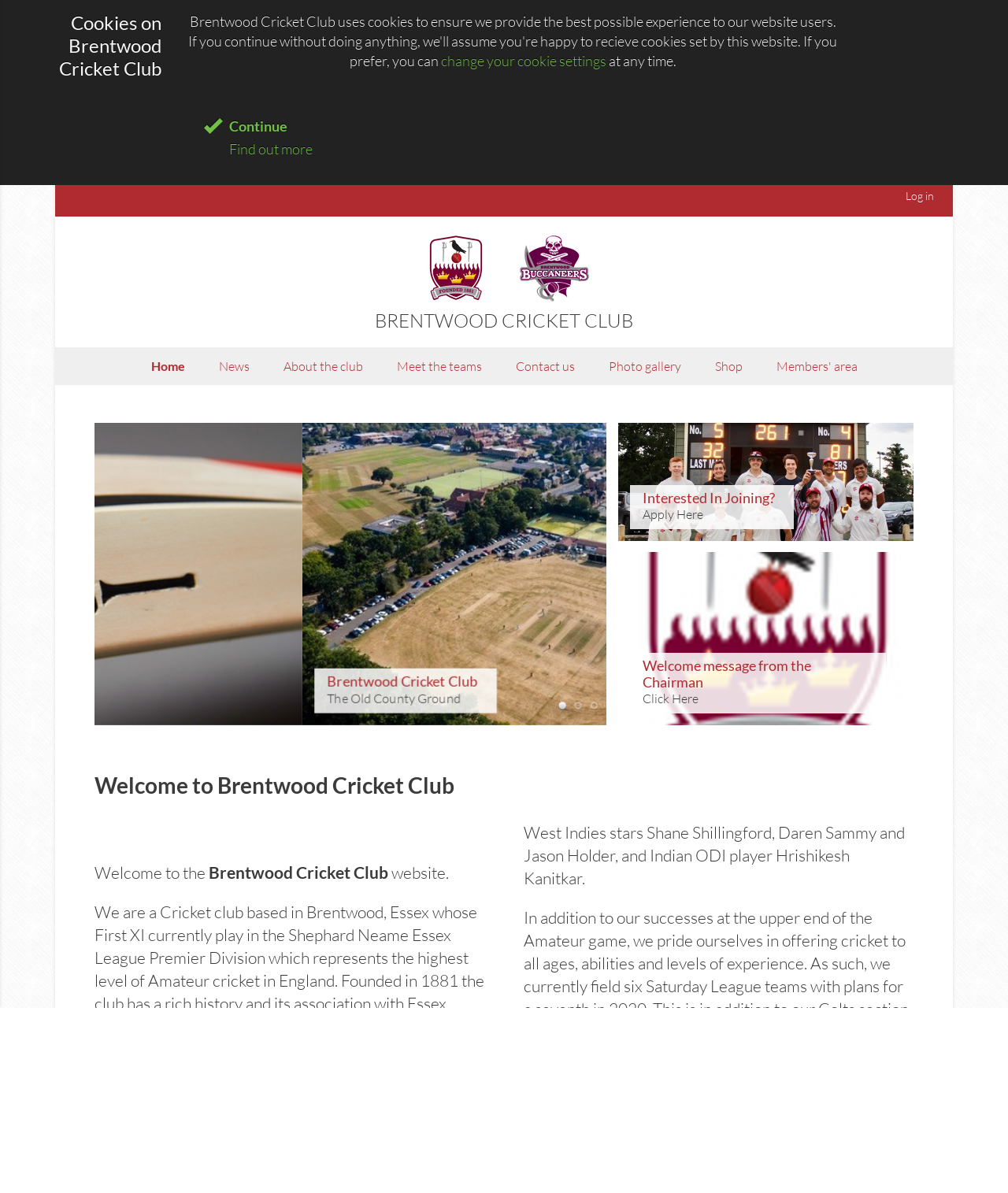What is the age range of the Colts section?
We need a detailed and meticulous answer to the question.

I found the answer by reading the StaticText element 'In addition to our successes at the upper end of the Amateur game, we pride ourselves in offering cricket to all ages, abilities and levels of experience. As such, we currently field six Saturday League teams with plans for a seventh in 2020. This is in addition to our Colts section which caters for young cricketers aged from ages 2 through to 19, many of whom go onto play adult cricket for the club.' with bounding box coordinates [0.52, 0.76, 0.902, 0.912]. This text mentions that the Colts section is for young cricketers aged from 2 to 19.